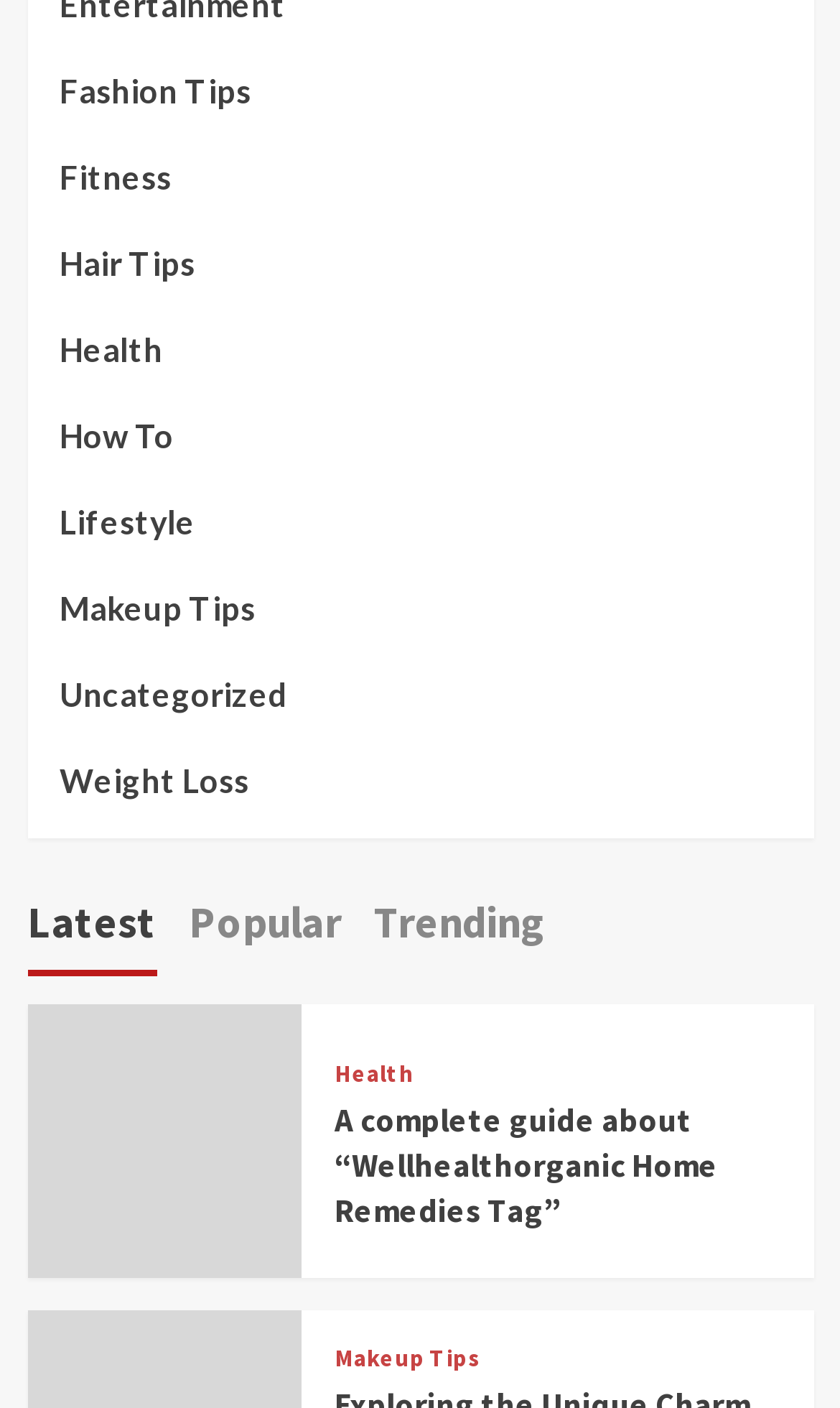Determine the bounding box coordinates of the clickable element to complete this instruction: "Read about Wellhealthorganic Home Remedies Tag". Provide the coordinates in the format of four float numbers between 0 and 1, [left, top, right, bottom].

[0.032, 0.792, 0.36, 0.821]